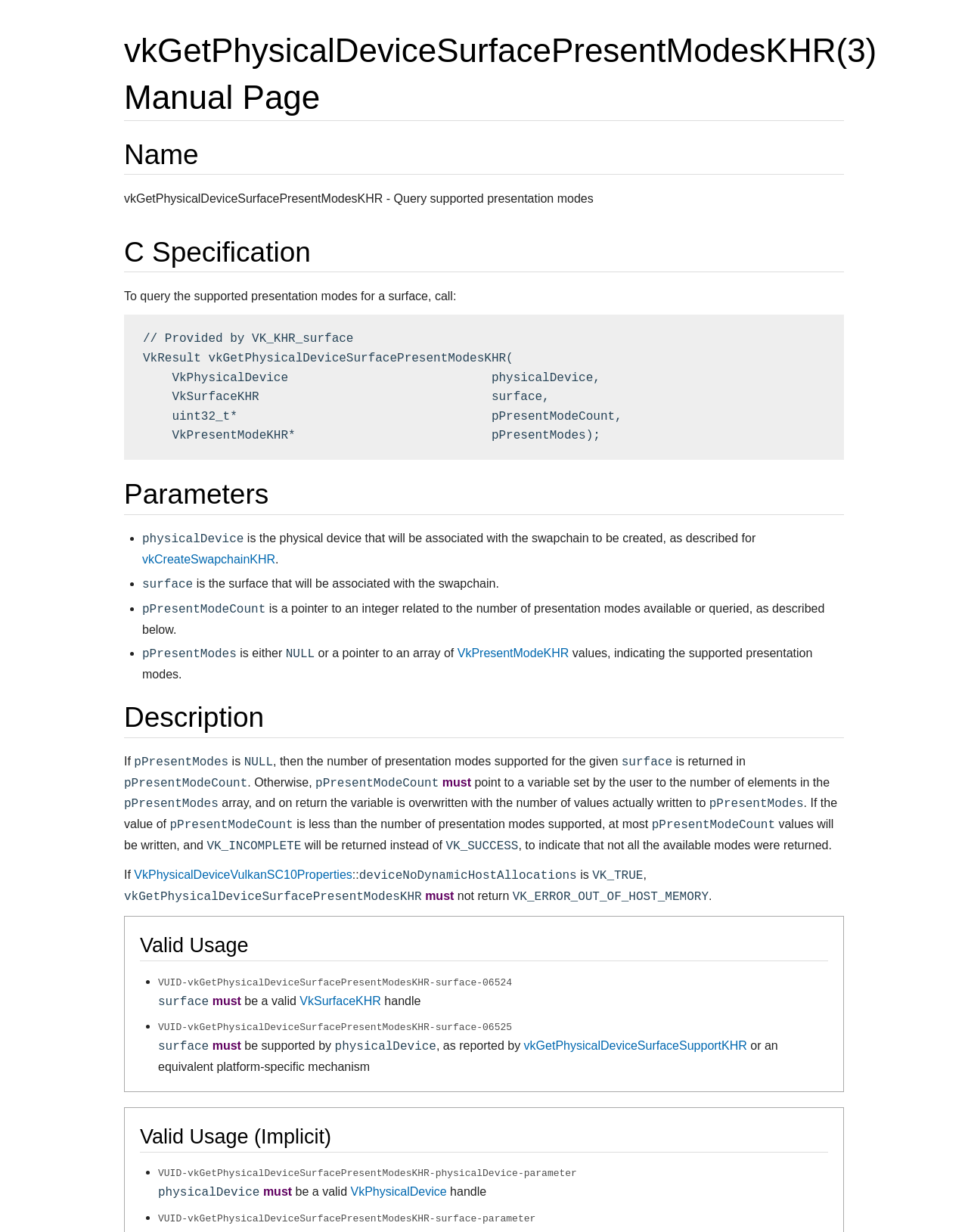Locate the heading on the webpage and return its text.

vkGetPhysicalDeviceSurfacePresentModesKHR(3) Manual Page